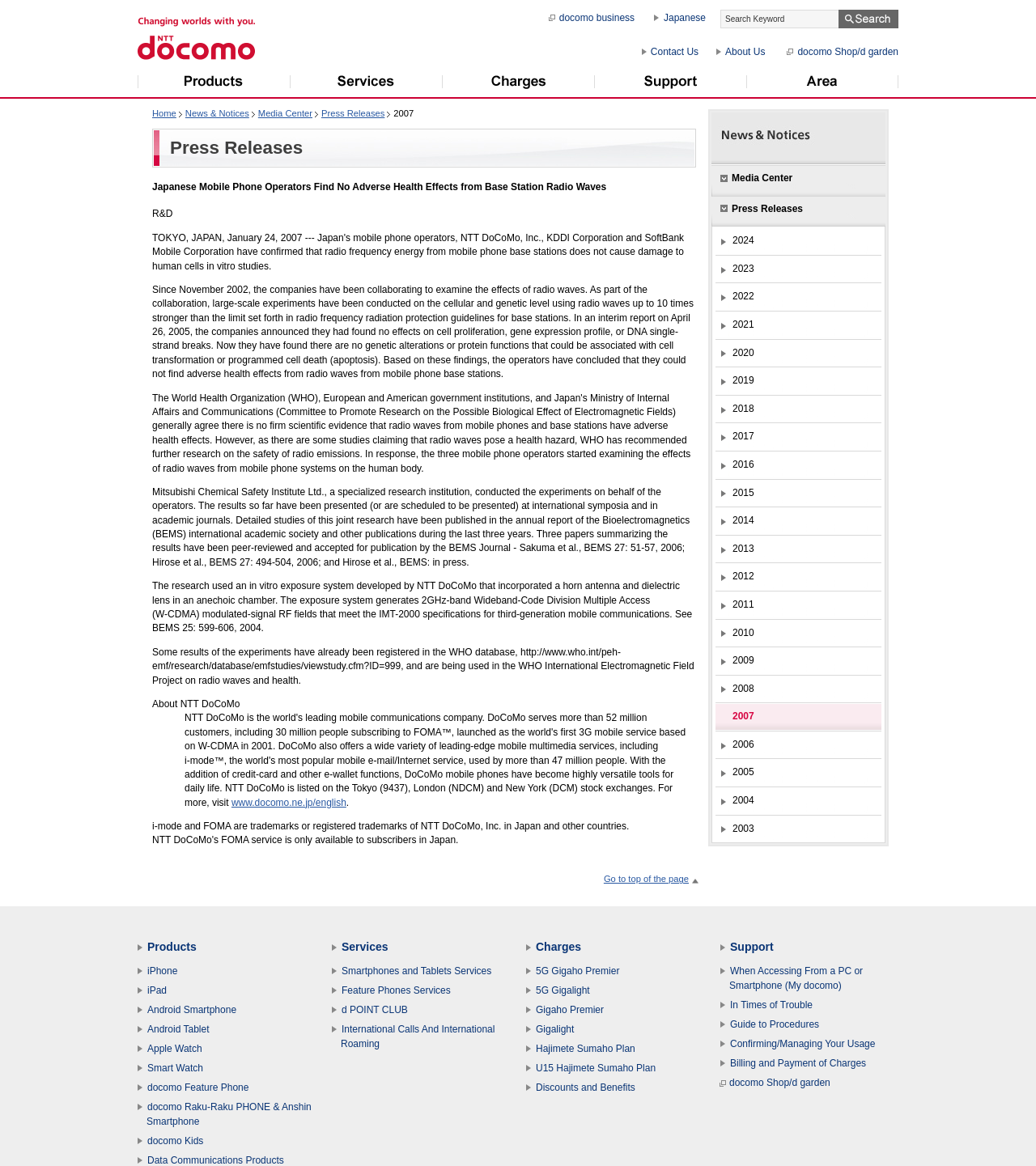Can you find the bounding box coordinates for the UI element given this description: "International Calls And International Roaming"? Provide the coordinates as four float numbers between 0 and 1: [left, top, right, bottom].

[0.329, 0.878, 0.478, 0.9]